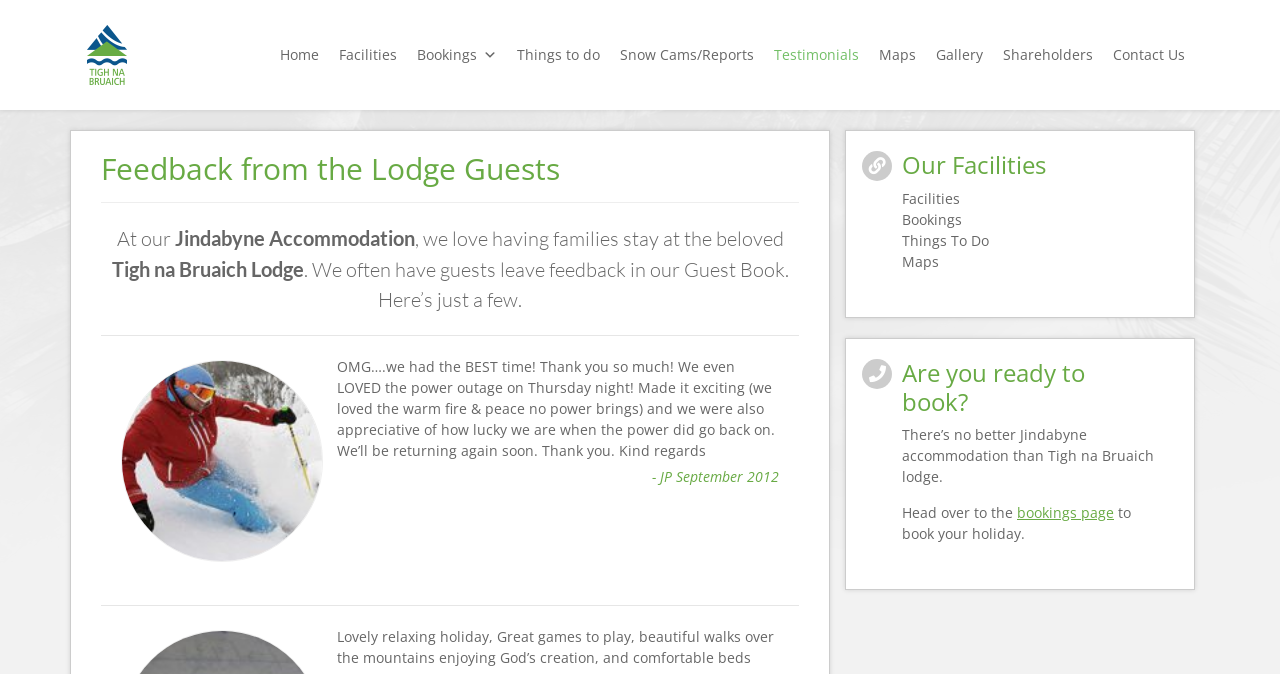Provide the bounding box coordinates of the section that needs to be clicked to accomplish the following instruction: "View the Bookings page."

[0.318, 0.037, 0.396, 0.126]